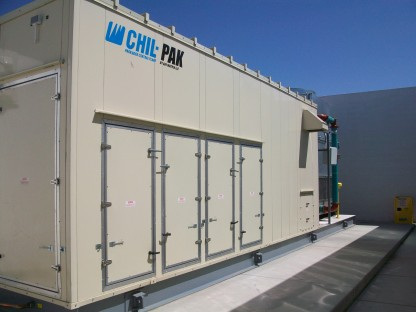Detail every significant feature and component of the image.

The image showcases a large, modular cooling unit manufactured by Chil-Pak, designed specifically for data center applications. The unit is housed in a beige enclosure, featuring multiple secure doors on the front that likely provide access to the internal components and maintenance areas. Brightly lit by natural sunlight, the structure is positioned on a concrete platform, indicating its installation outdoors or on the roof of a building. The prominent Chil-Pak logo on the side highlights the brand's commitment to providing reliable and efficient cooling solutions for data centers, where maintaining optimal temperatures is crucial for equipment performance and longevity. This image illustrates technology aimed at addressing the cooling challenges faced by modern data centers, reflecting the increasing demand for effective mechanical solutions in the industry.